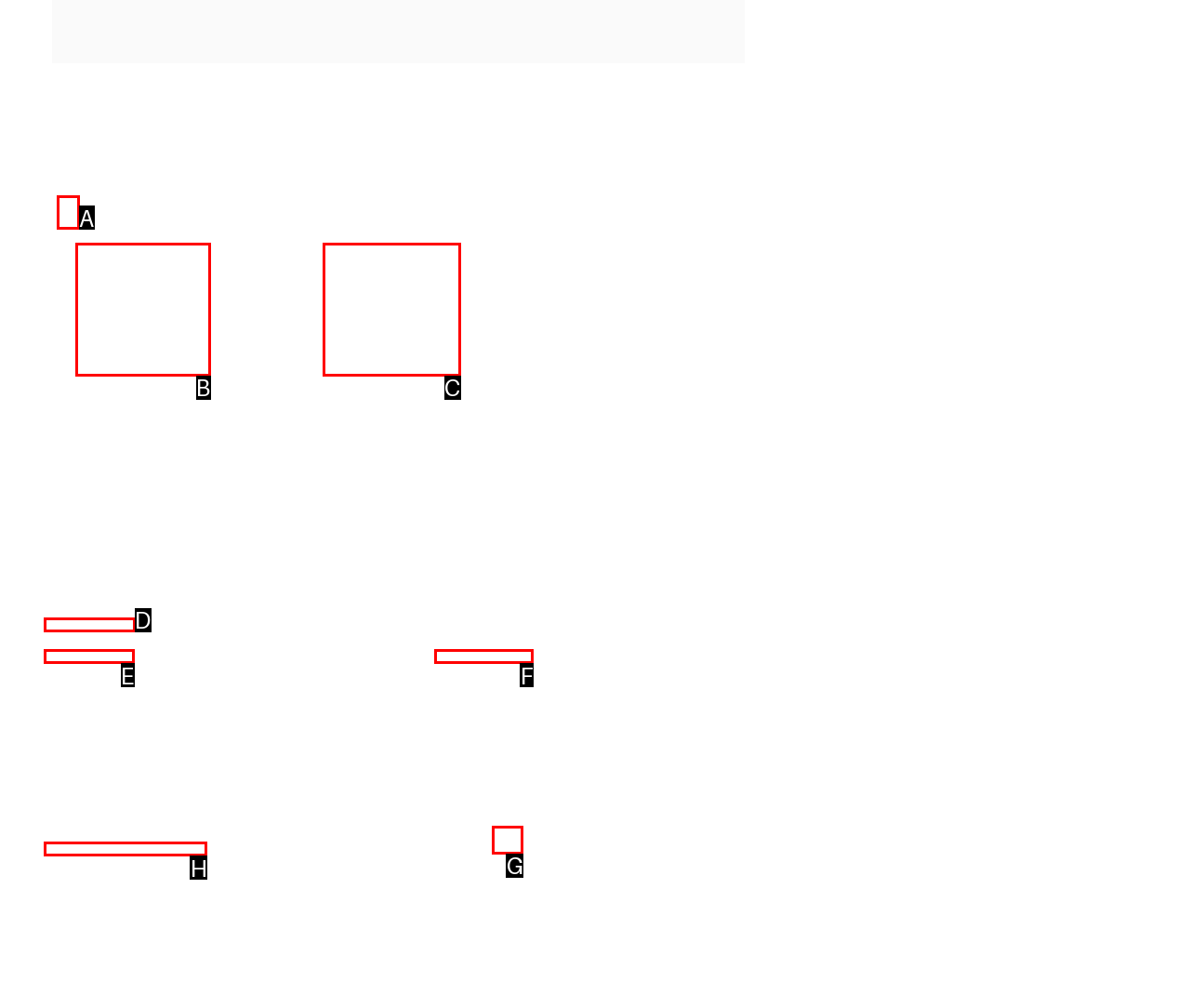Select the HTML element that corresponds to the description: Privacy Policy
Reply with the letter of the correct option from the given choices.

F